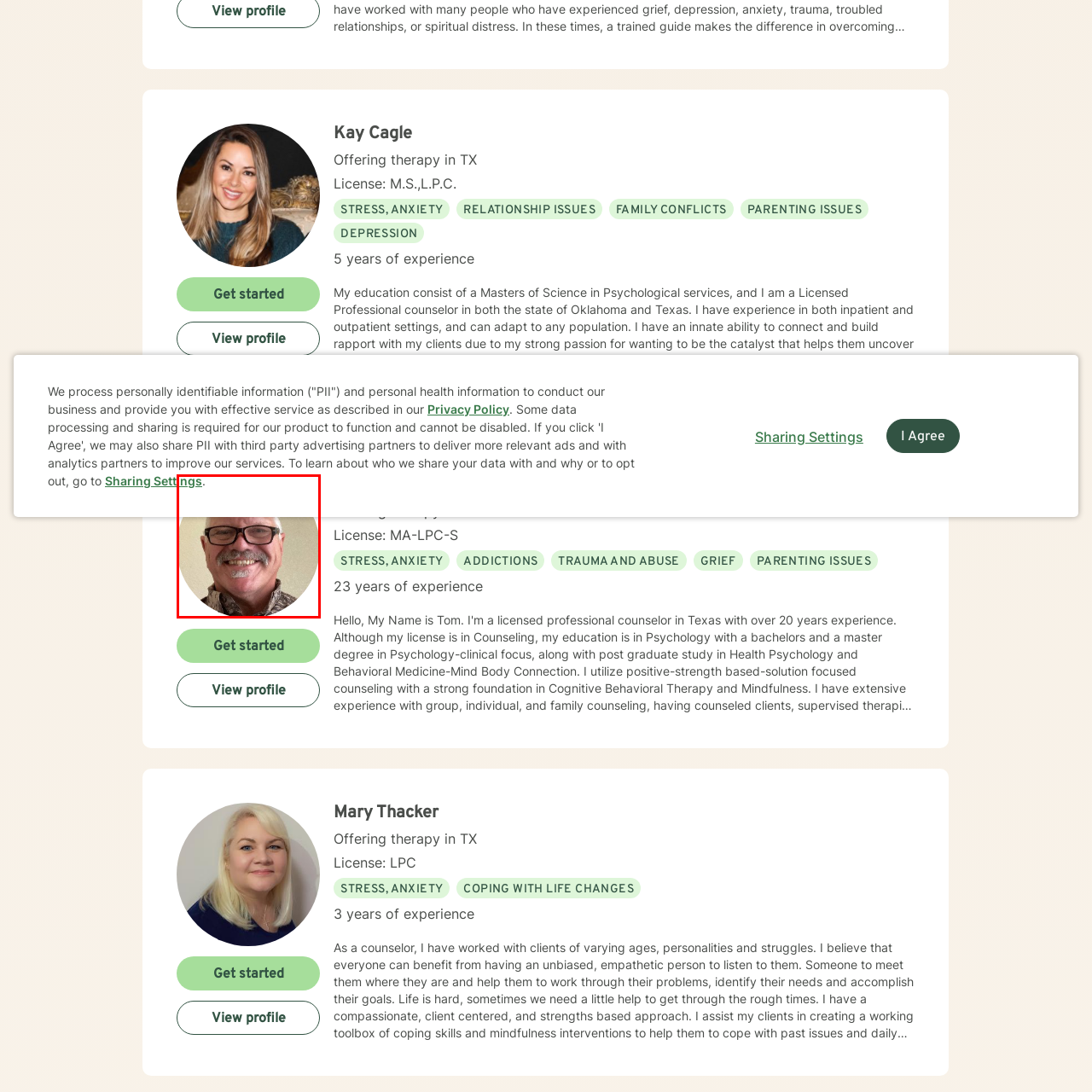Focus on the section encased in the red border, What type of service is the man likely associated with? Give your response as a single word or phrase.

Counseling or therapy